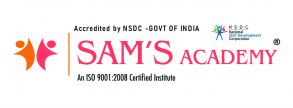Respond to the following query with just one word or a short phrase: 
What is the certification of the academy?

ISO 9001:2008